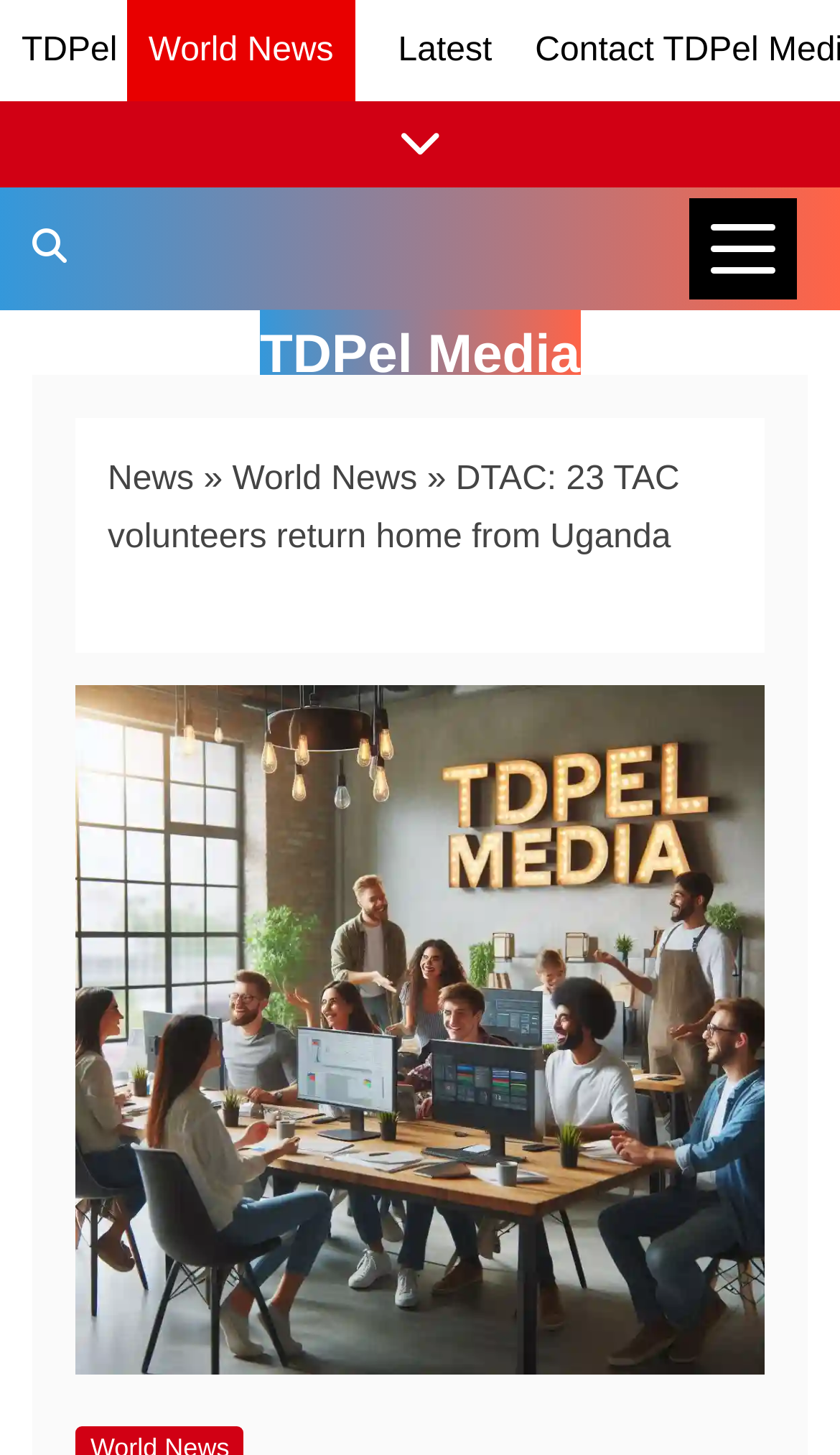Extract the top-level heading from the webpage and provide its text.

DTAC: 23 TAC volunteers return home from Uganda